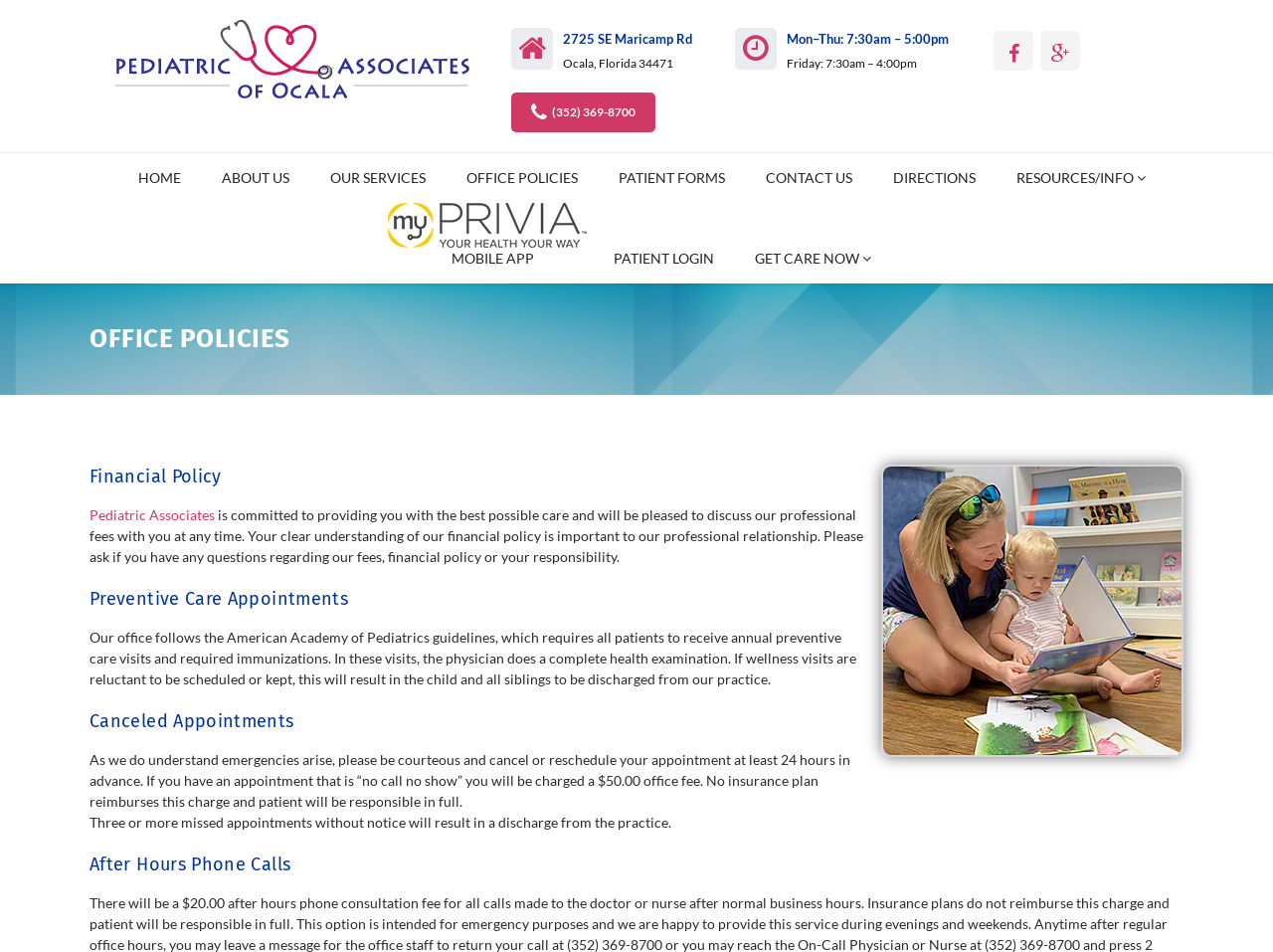Calculate the bounding box coordinates for the UI element based on the following description: "Privacy Policy". Ensure the coordinates are four float numbers between 0 and 1, i.e., [left, top, right, bottom].

None